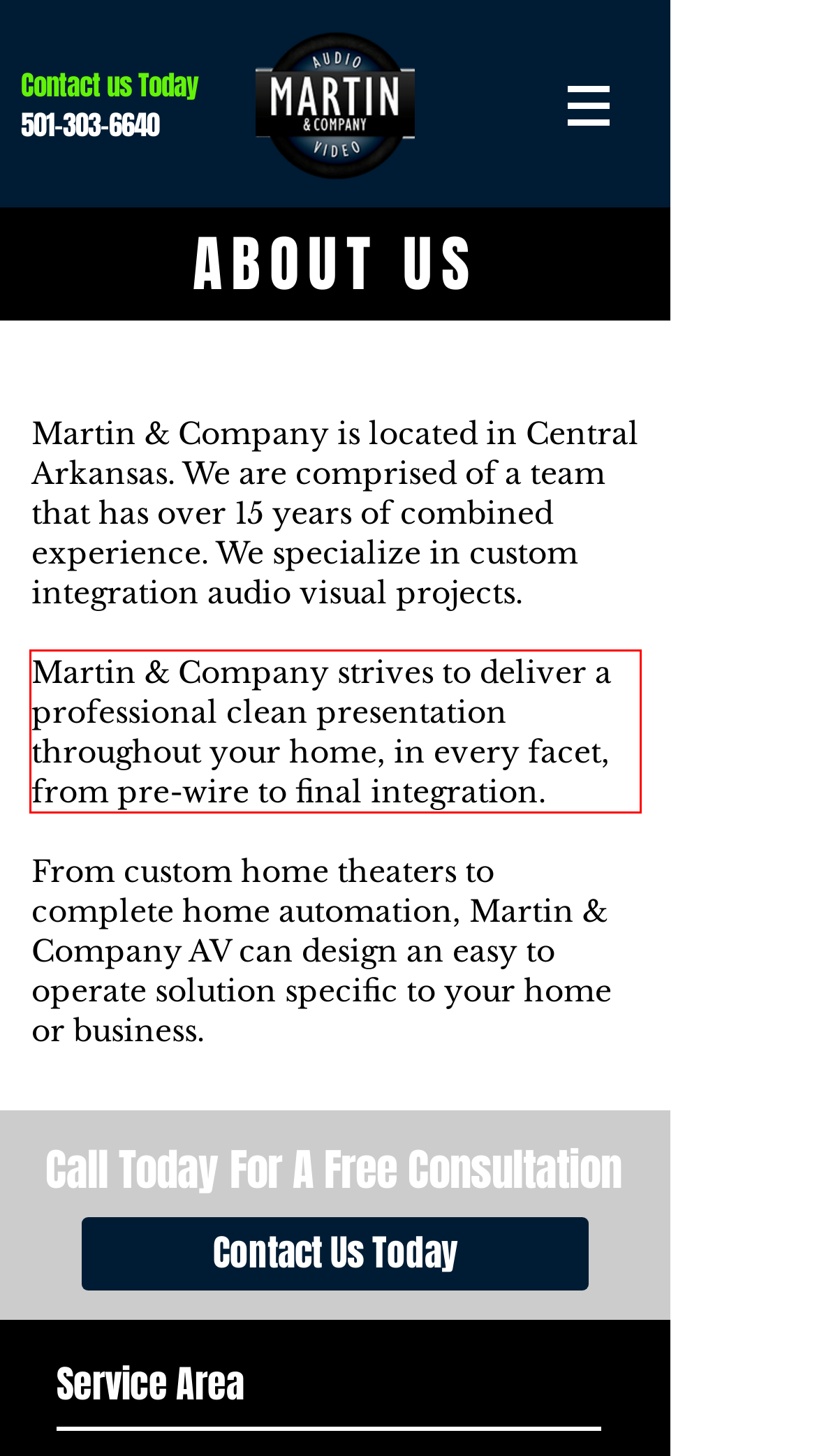Given a screenshot of a webpage containing a red rectangle bounding box, extract and provide the text content found within the red bounding box.

Martin & Company strives to deliver a professional clean presentation throughout your home, in every facet, from pre-wire to final integration.